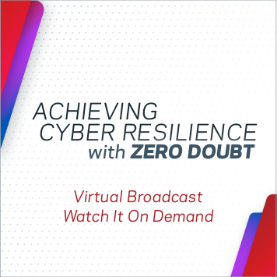What is the theme of the virtual broadcast?
Look at the image and answer with only one word or phrase.

Cyber Resilience